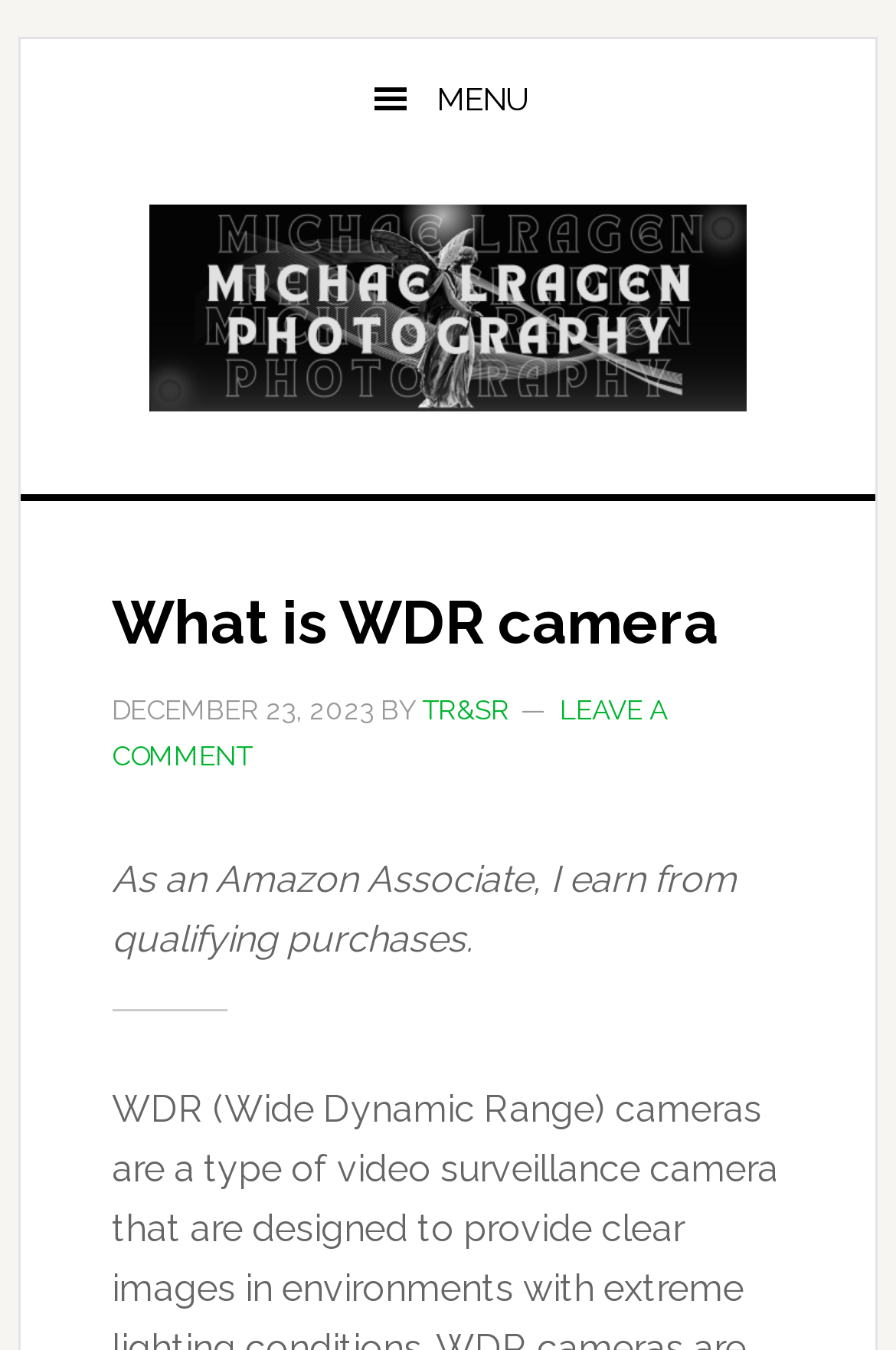Is there a comment section on this webpage?
Refer to the image and respond with a one-word or short-phrase answer.

Yes